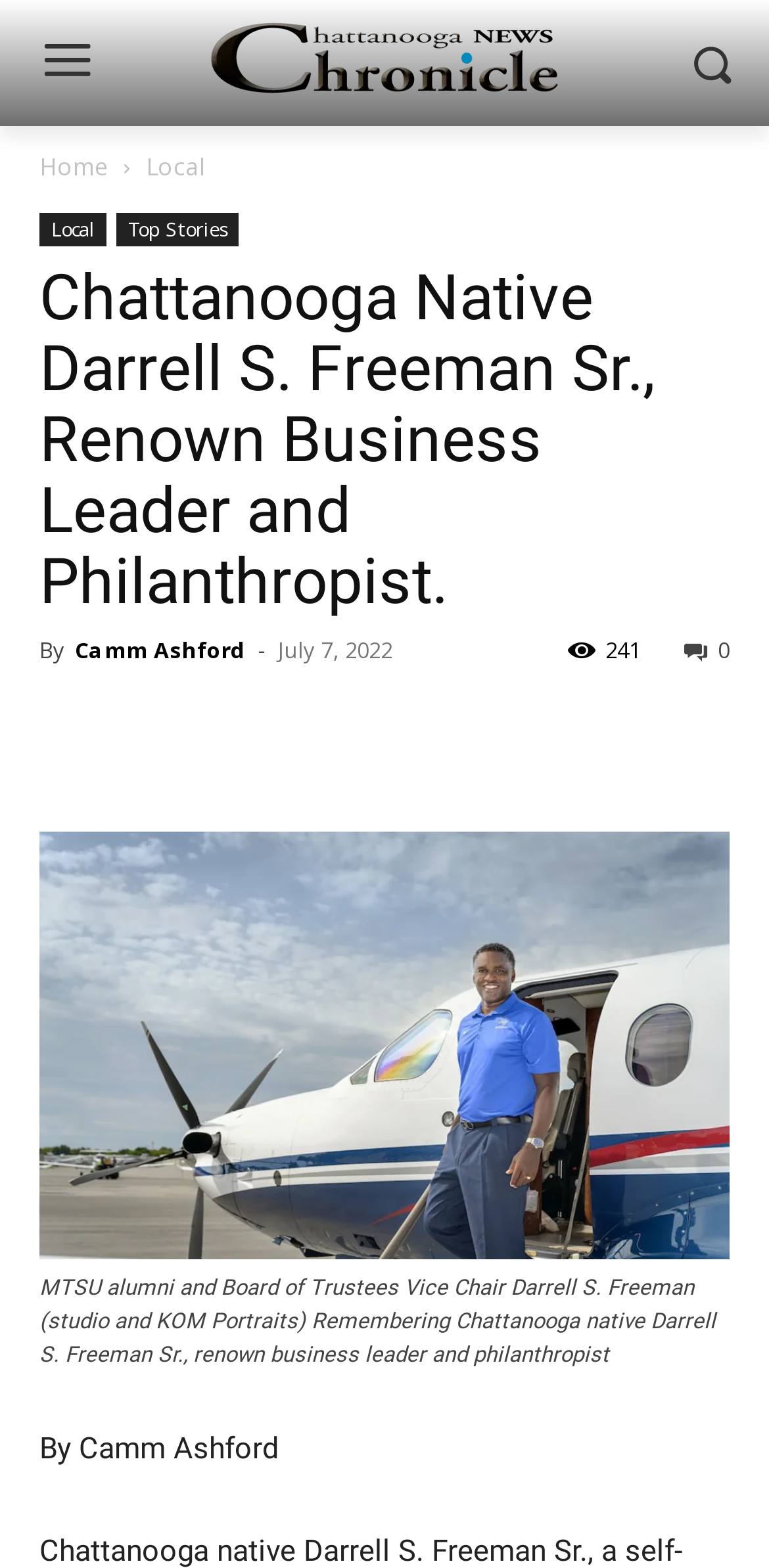Find the bounding box coordinates of the clickable region needed to perform the following instruction: "Go to the Local page". The coordinates should be provided as four float numbers between 0 and 1, i.e., [left, top, right, bottom].

[0.19, 0.096, 0.267, 0.117]